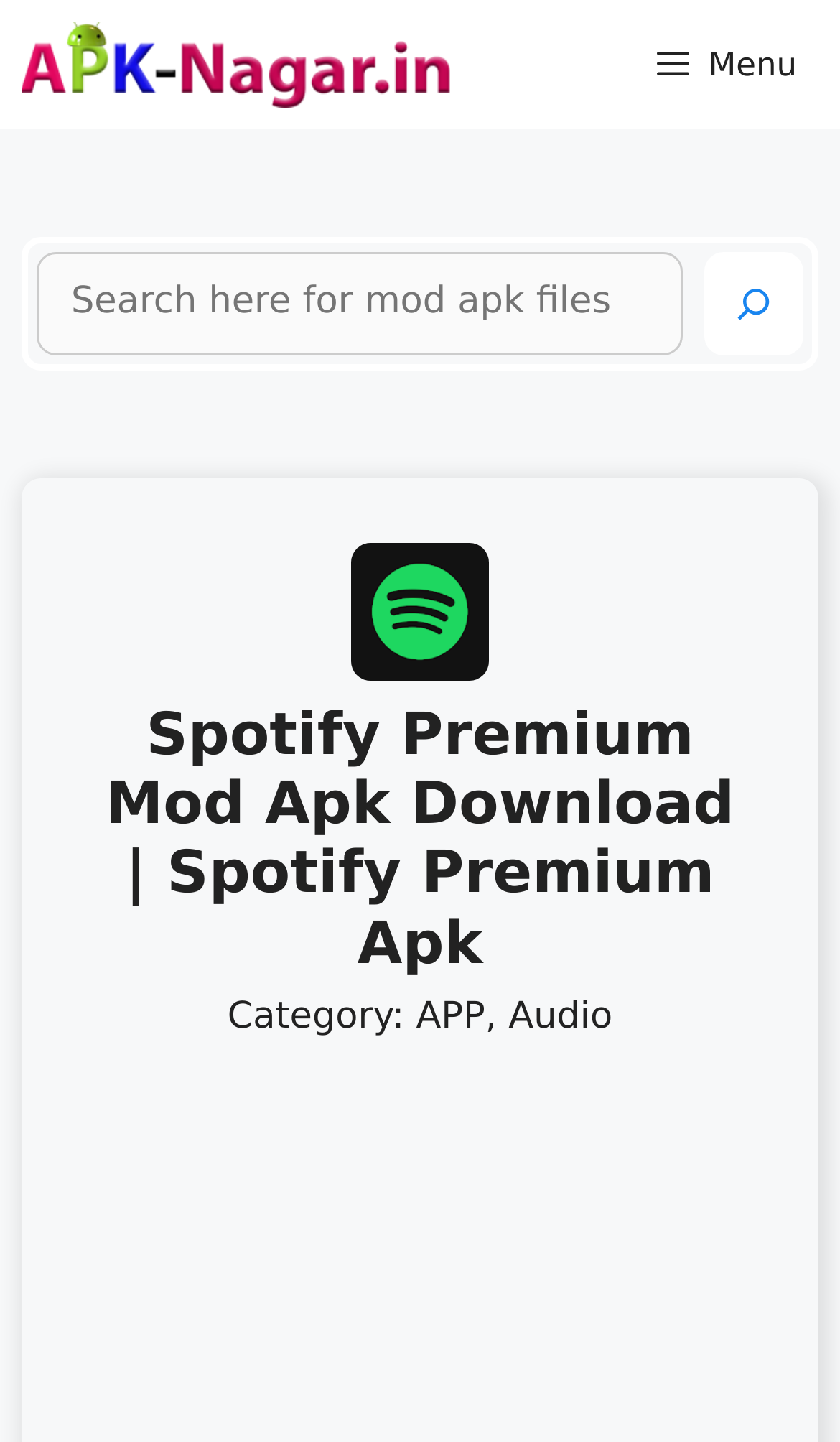Please predict the bounding box coordinates (top-left x, top-left y, bottom-right x, bottom-right y) for the UI element in the screenshot that fits the description: aria-label="Search"

[0.838, 0.175, 0.956, 0.246]